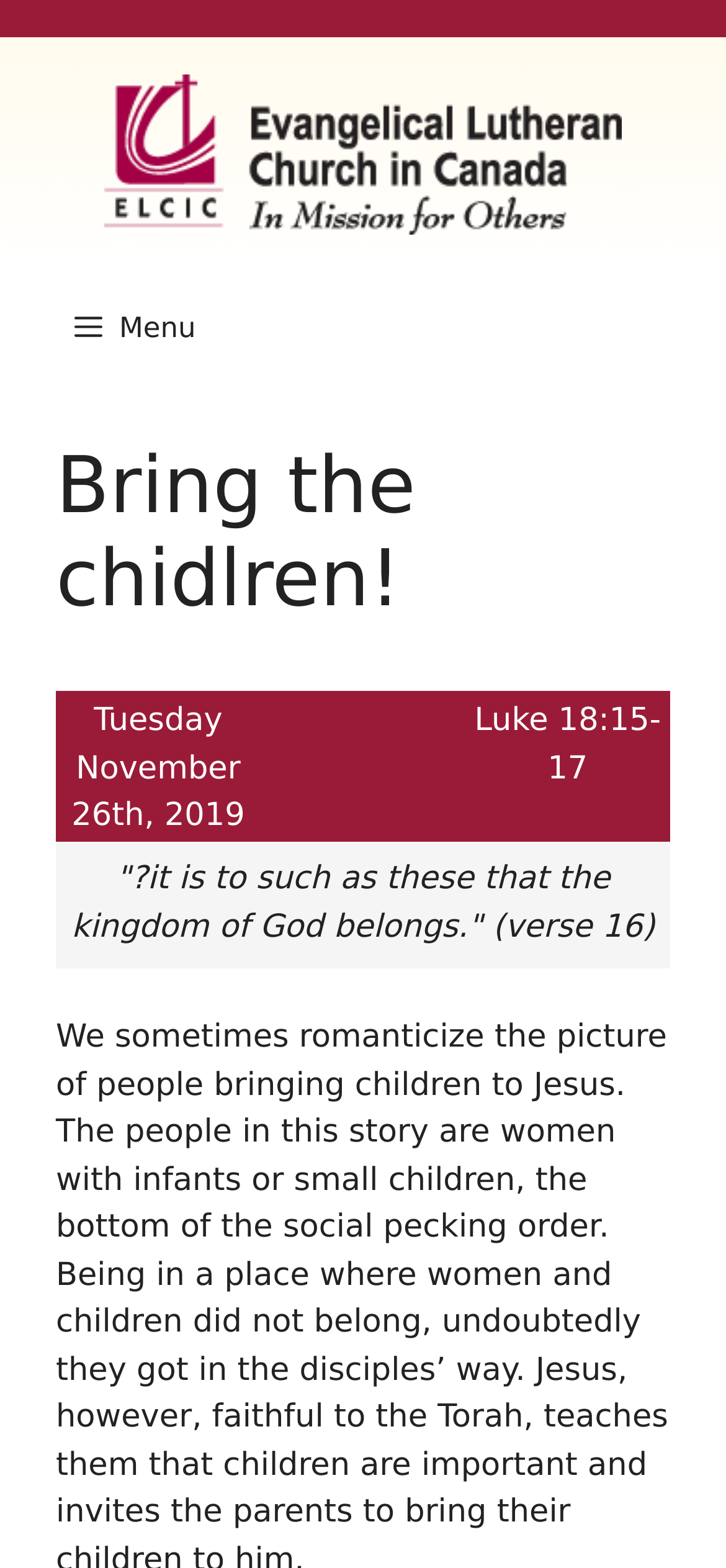What is the Bible verse mentioned?
Based on the screenshot, provide a one-word or short-phrase response.

Luke 18:15-17